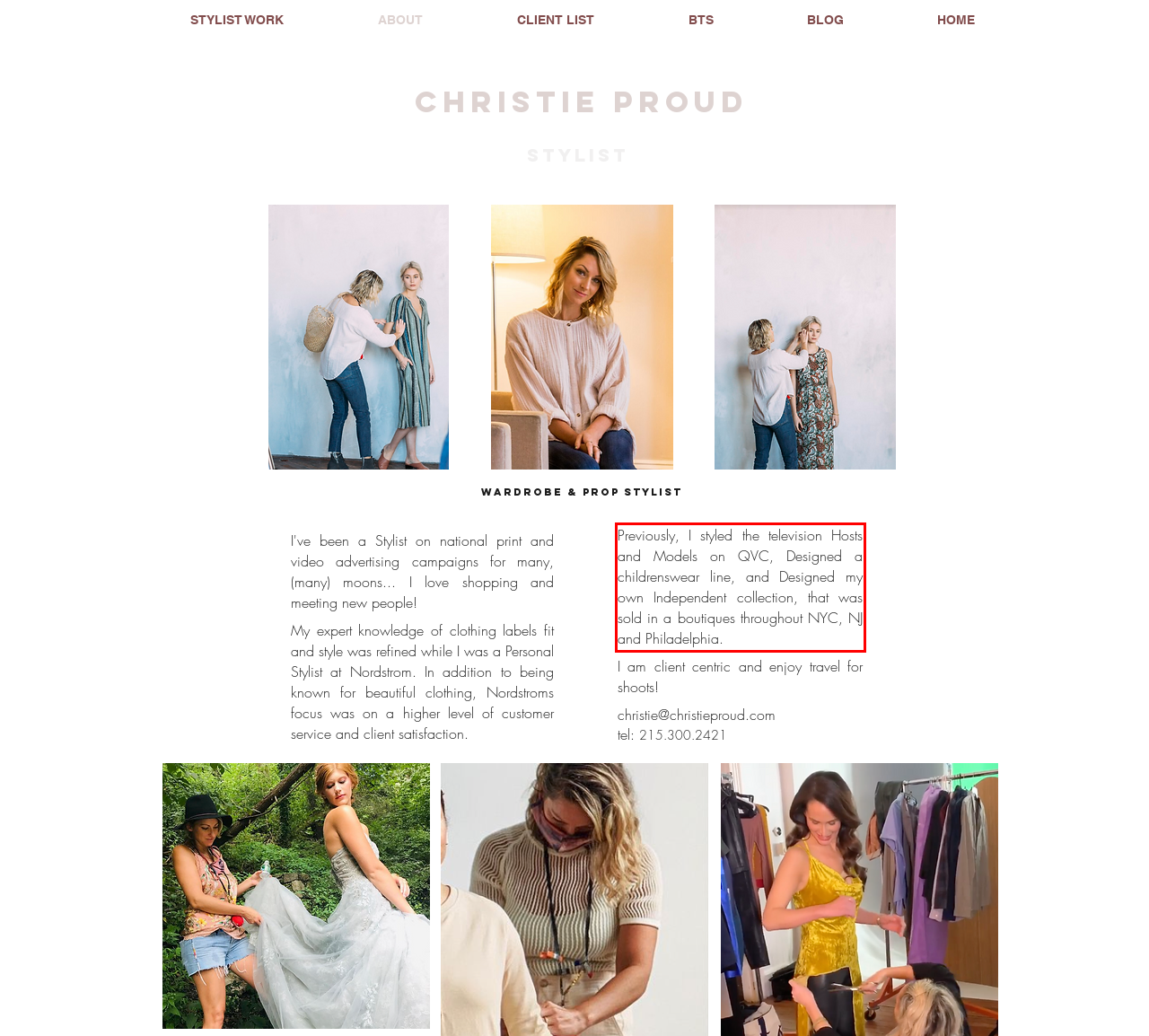Please identify the text within the red rectangular bounding box in the provided webpage screenshot.

Previously, I styled the television Hosts and Models on QVC, Designed a childrenswear line, and Designed my own Independent collection, that was sold in a boutiques throughout NYC, NJ and Philadelphia.